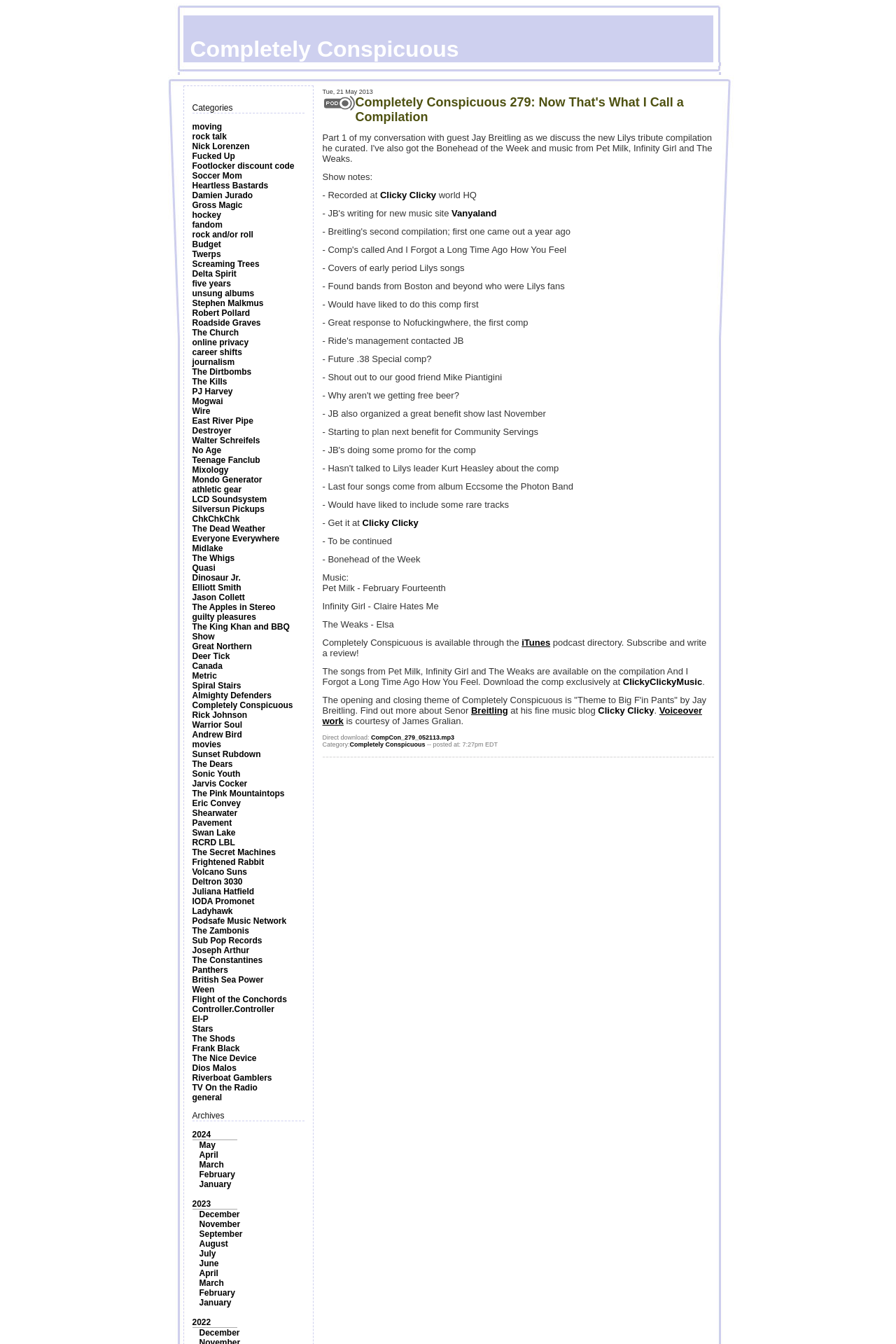Can you show the bounding box coordinates of the region to click on to complete the task described in the instruction: "Click on the 'Fucked Up' link"?

[0.214, 0.113, 0.262, 0.12]